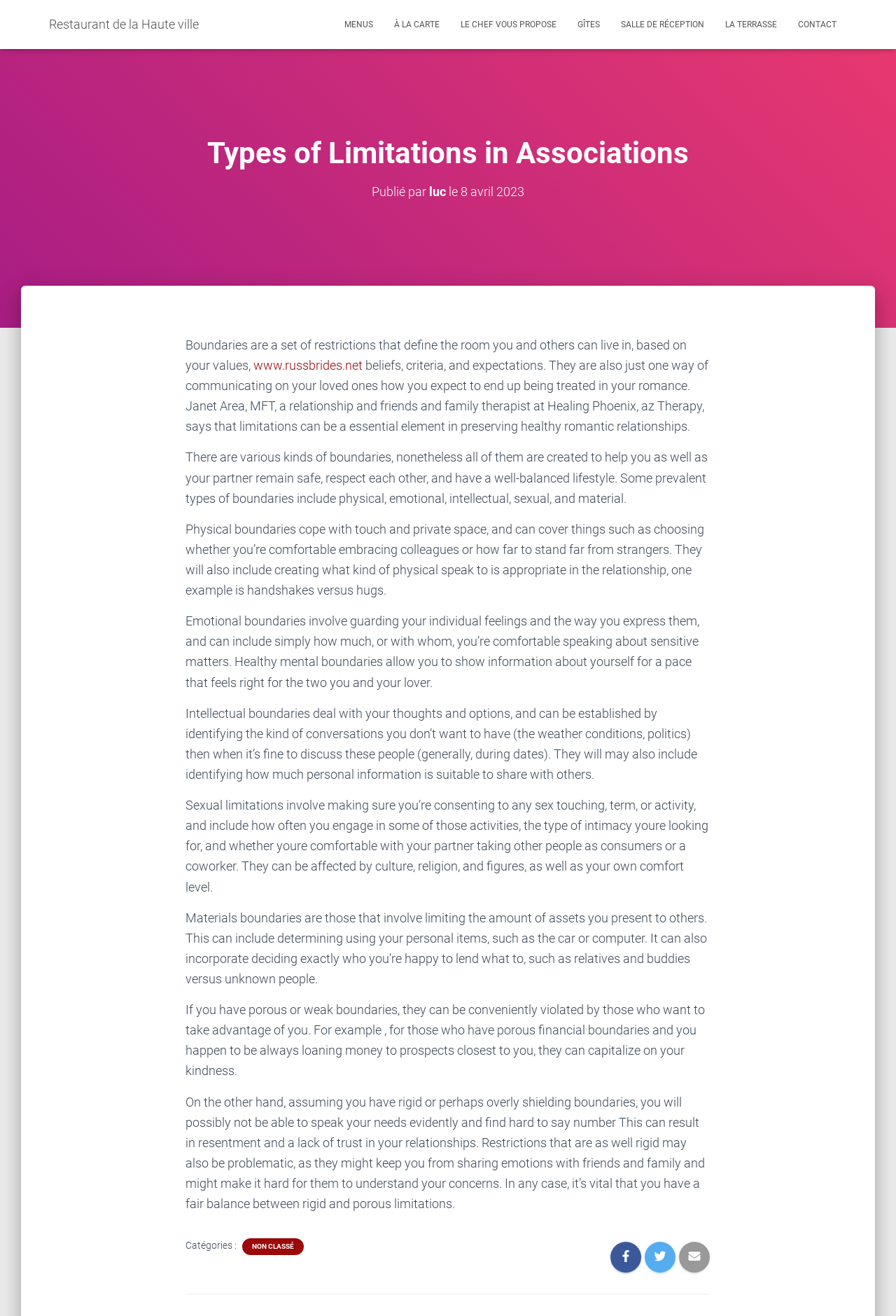Predict the bounding box coordinates of the UI element that matches this description: "Salle de Réception". The coordinates should be in the format [left, top, right, bottom] with each value between 0 and 1.

[0.681, 0.005, 0.798, 0.032]